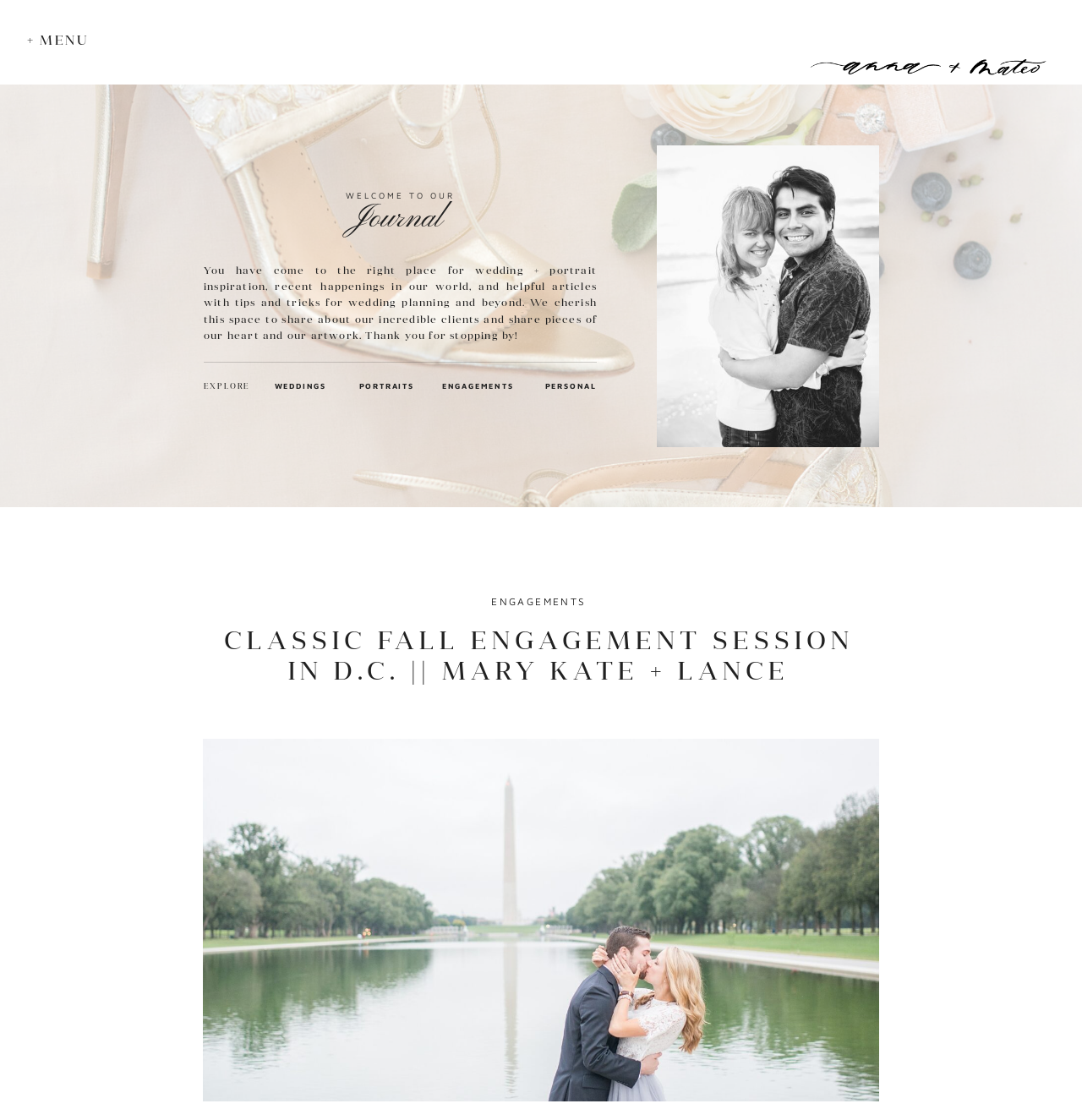What type of photos are featured on this website?
Please look at the screenshot and answer using one word or phrase.

Wedding and portrait